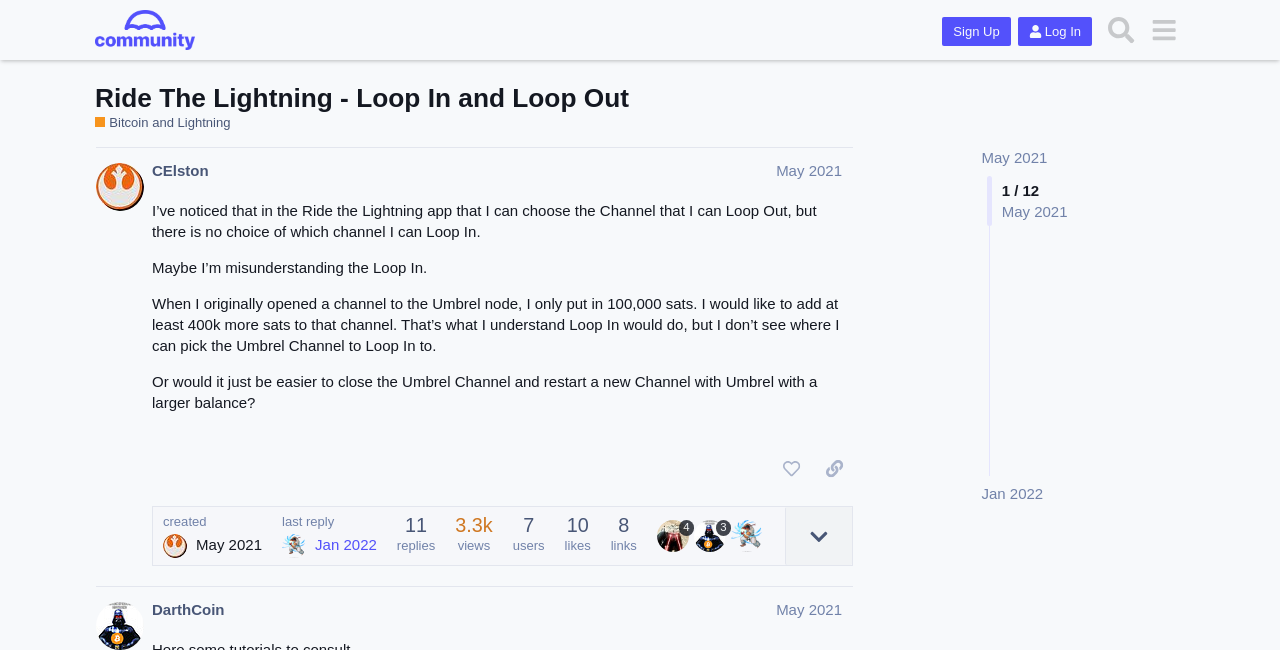Answer the following inquiry with a single word or phrase:
What is the date of the last reply?

Jan 30, 2022